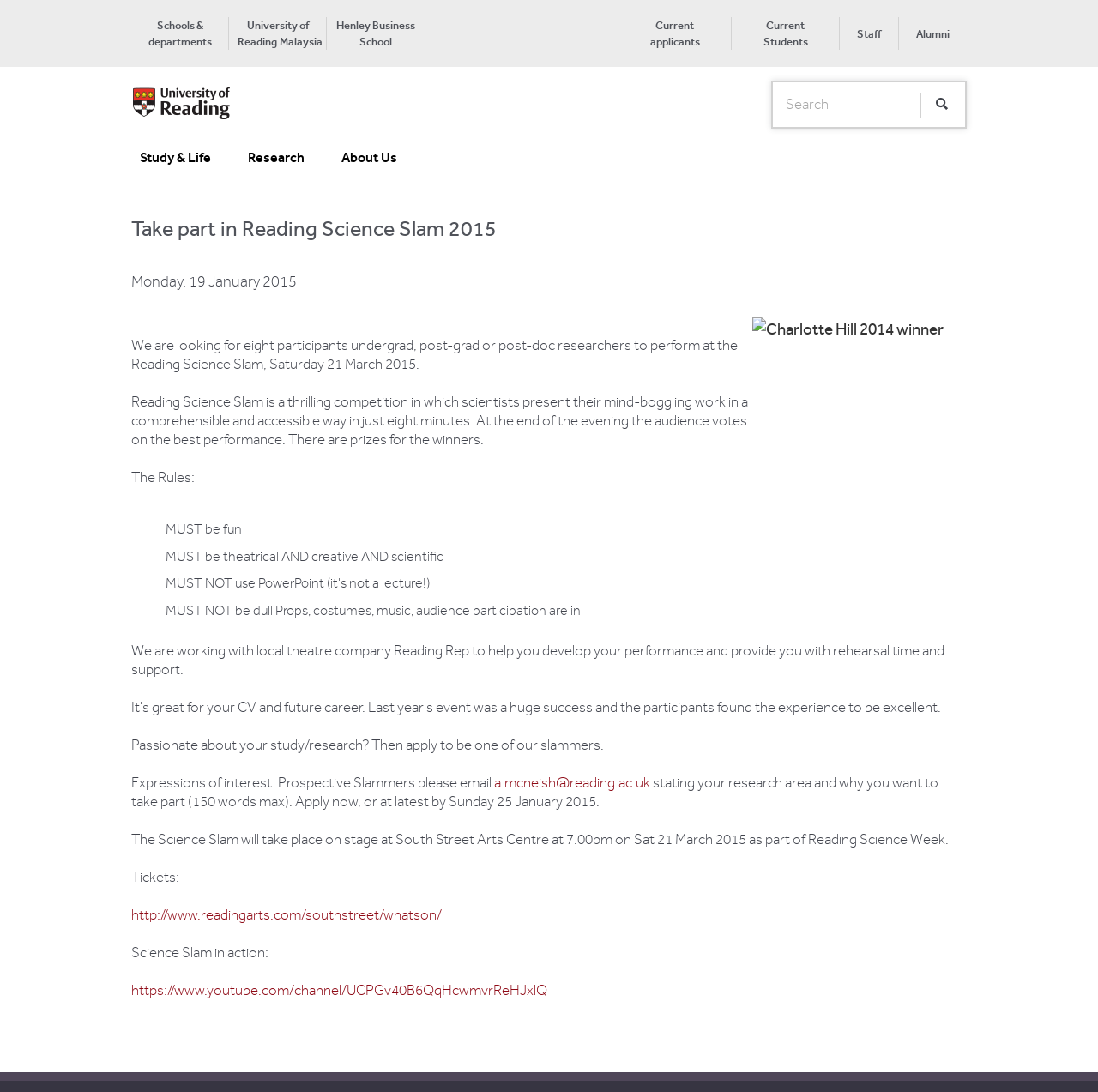Locate the bounding box of the user interface element based on this description: "https://www.youtube.com/channel/UCPGv40B6QqHcwmvrReHJxlQ".

[0.12, 0.899, 0.498, 0.915]